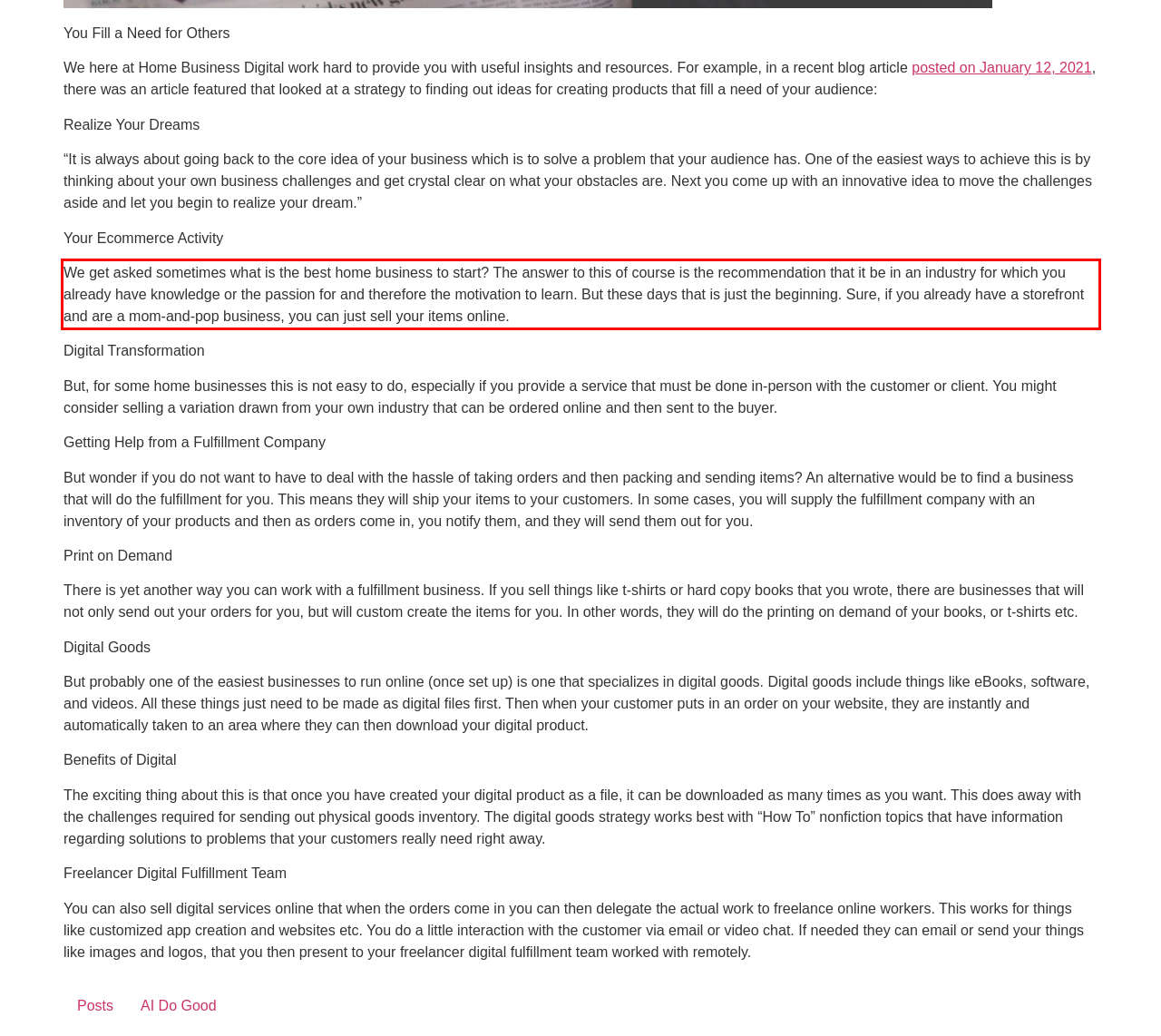You are provided with a webpage screenshot that includes a red rectangle bounding box. Extract the text content from within the bounding box using OCR.

We get asked sometimes what is the best home business to start? The answer to this of course is the recommendation that it be in an industry for which you already have knowledge or the passion for and therefore the motivation to learn. But these days that is just the beginning. Sure, if you already have a storefront and are a mom-and-pop business, you can just sell your items online.